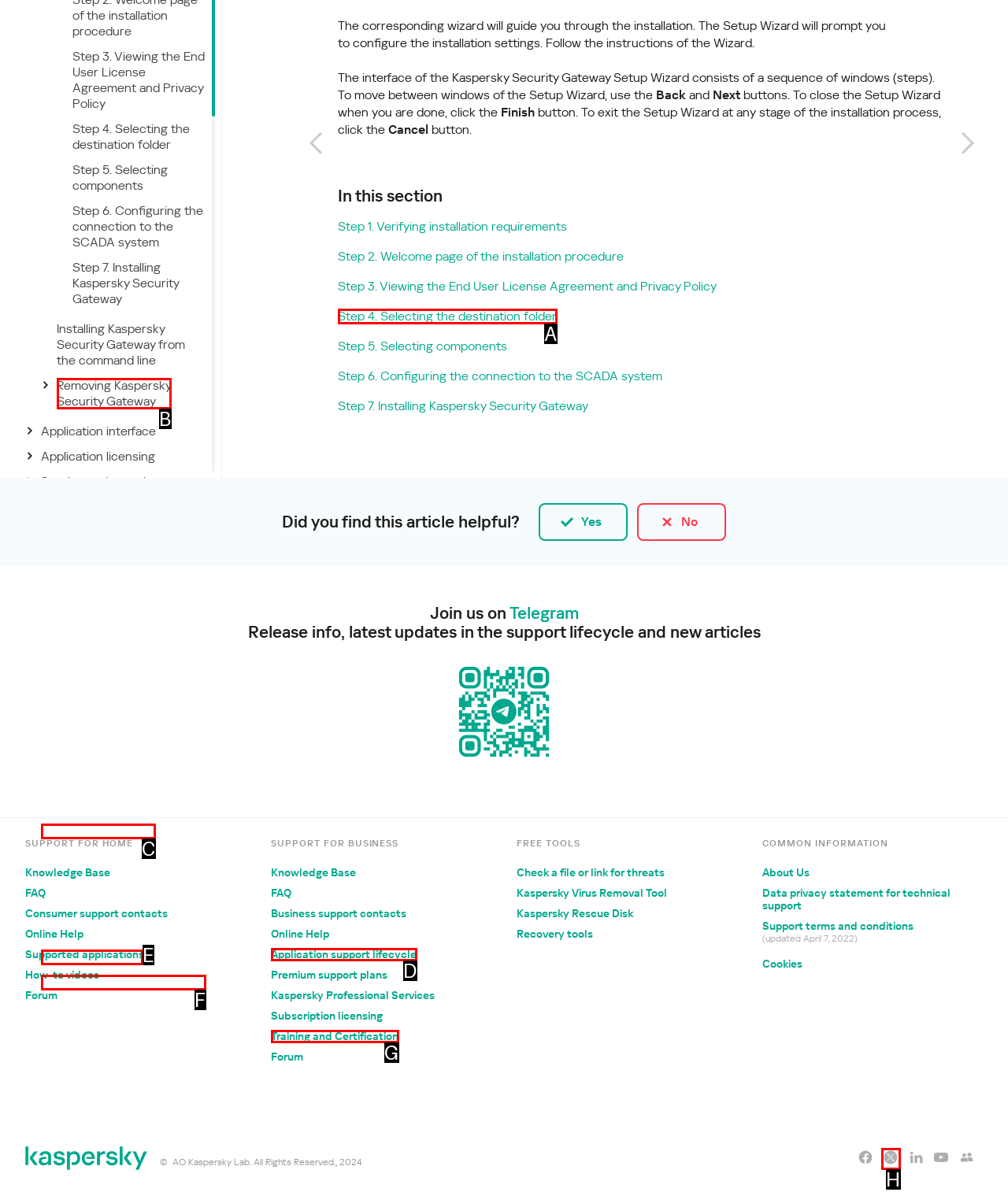Identify the UI element described as: Application support lifecycle
Answer with the option's letter directly.

D